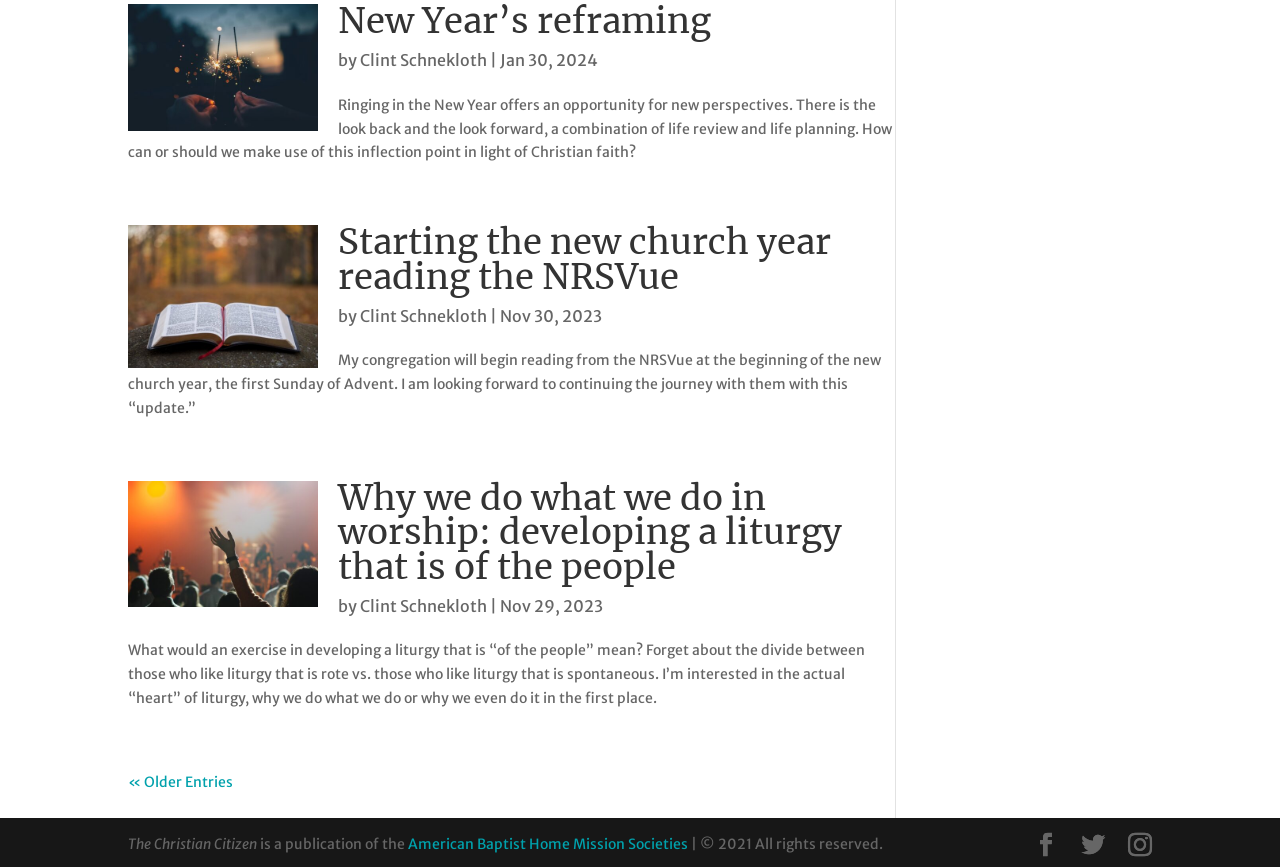Given the description of the UI element: "Instagram", predict the bounding box coordinates in the form of [left, top, right, bottom], with each value being a float between 0 and 1.

[0.881, 0.96, 0.9, 0.99]